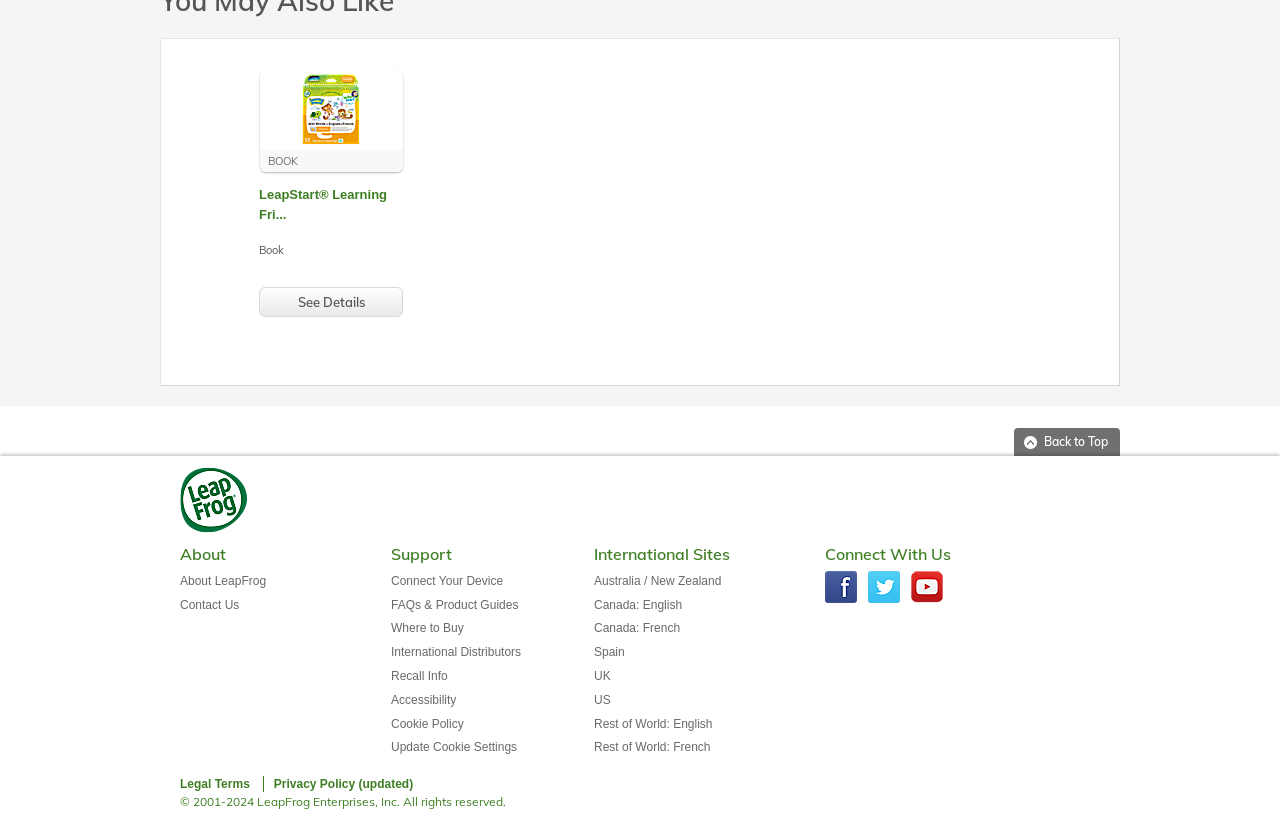Locate the coordinates of the bounding box for the clickable region that fulfills this instruction: "Go to About LeapFrog".

[0.141, 0.702, 0.208, 0.719]